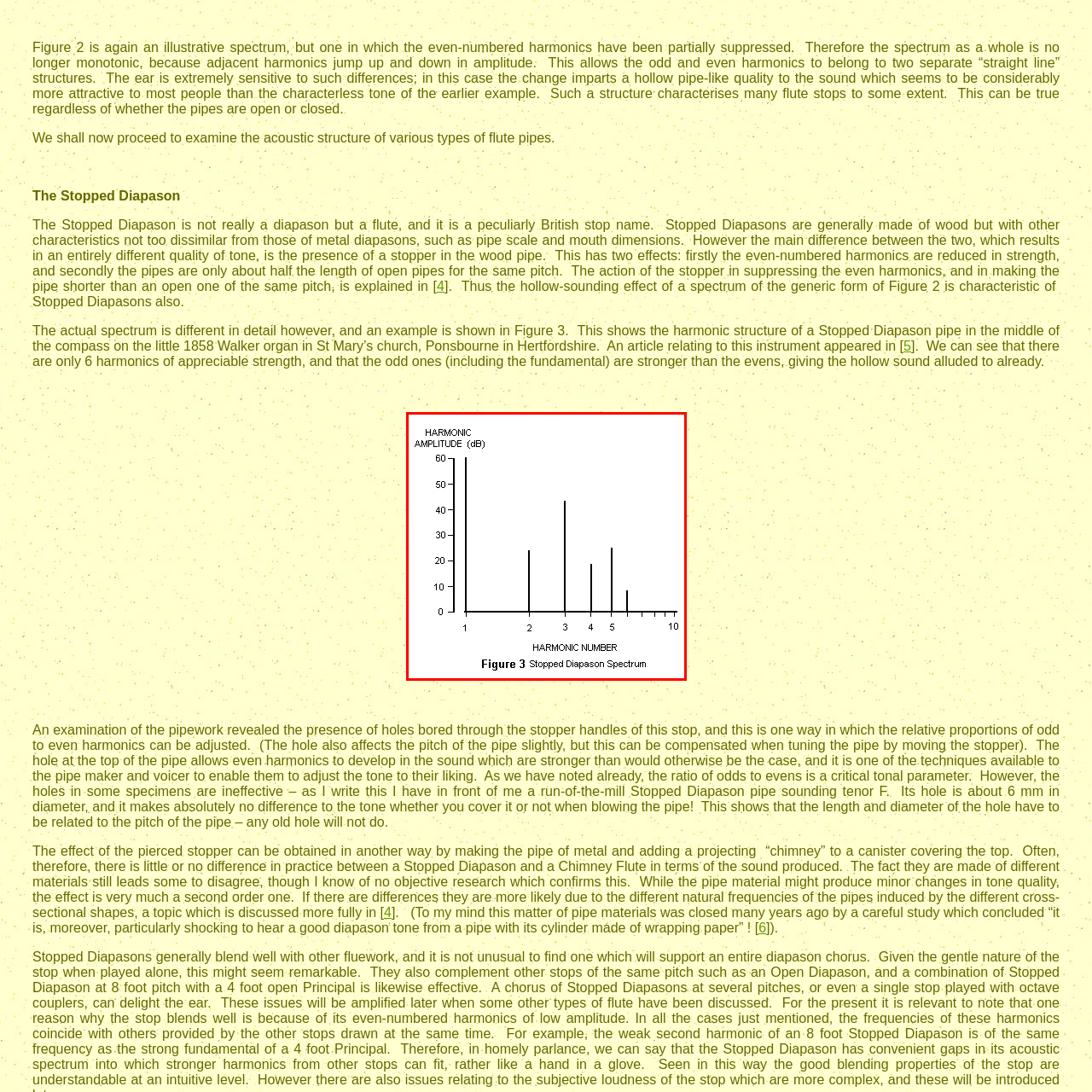Provide a thorough description of the scene depicted within the red bounding box.

The image titled "Figure 3: Stopped Diapason Spectrum" presents a bar graph illustrating the harmonic amplitudes of a Stopped Diapason pipe. The vertical axis, labeled "HARMONIC AMPLITUDE (dB)," ranges from 0 to 60 dB, while the horizontal axis, labeled "HARMONIC NUMBER," illustrates harmonic numbers from 1 to 10. 

This spectrum shows six harmonics with appreciable strength, indicated by the varying bar heights. Notably, the odd harmonics, including the fundamental frequency (harmonic 1), are significantly stronger than the even harmonics, which aligns with the pipe's characteristic hollow sound as discussed in the text. This visual representation highlights how the Stopped Diapason produces a unique tonal quality by suppressing even-numbered harmonics and emphasizing odd-numbered ones, contributing to its appealing acoustic structure typically found in flute stops.